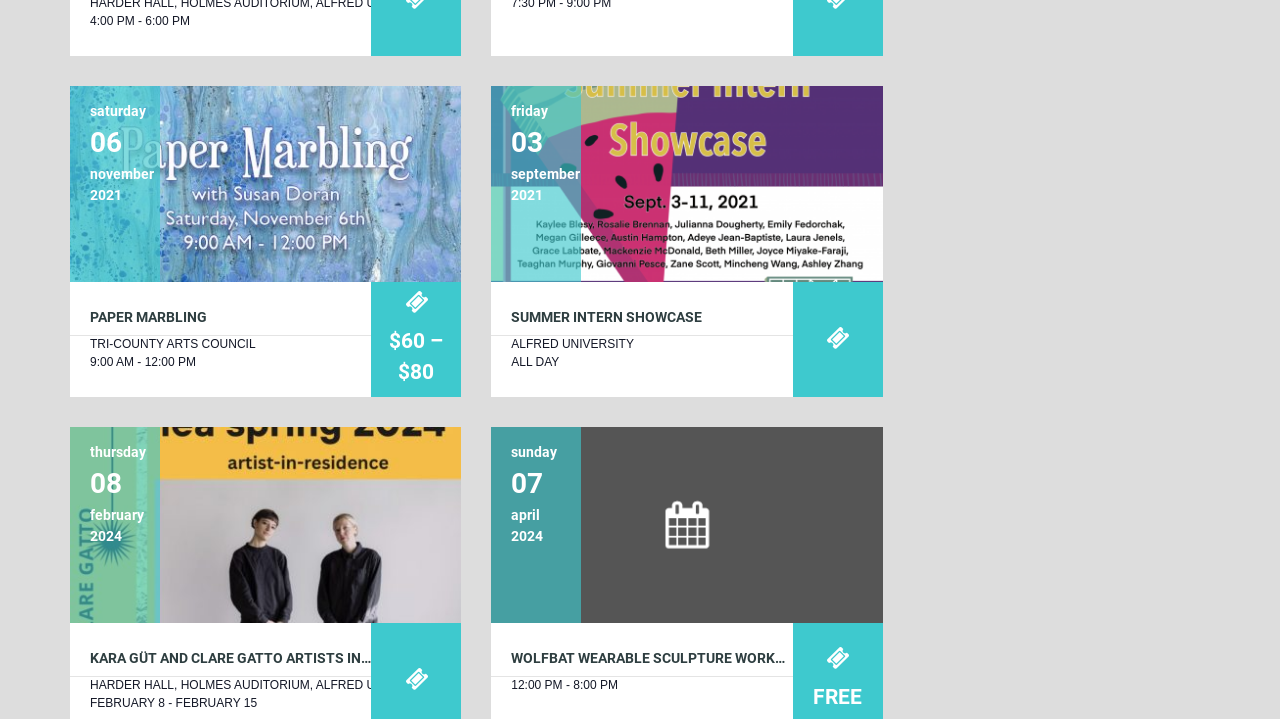Please specify the bounding box coordinates in the format (top-left x, top-left y, bottom-right x, bottom-right y), with values ranging from 0 to 1. Identify the bounding box for the UI component described as follows: Reviews

None